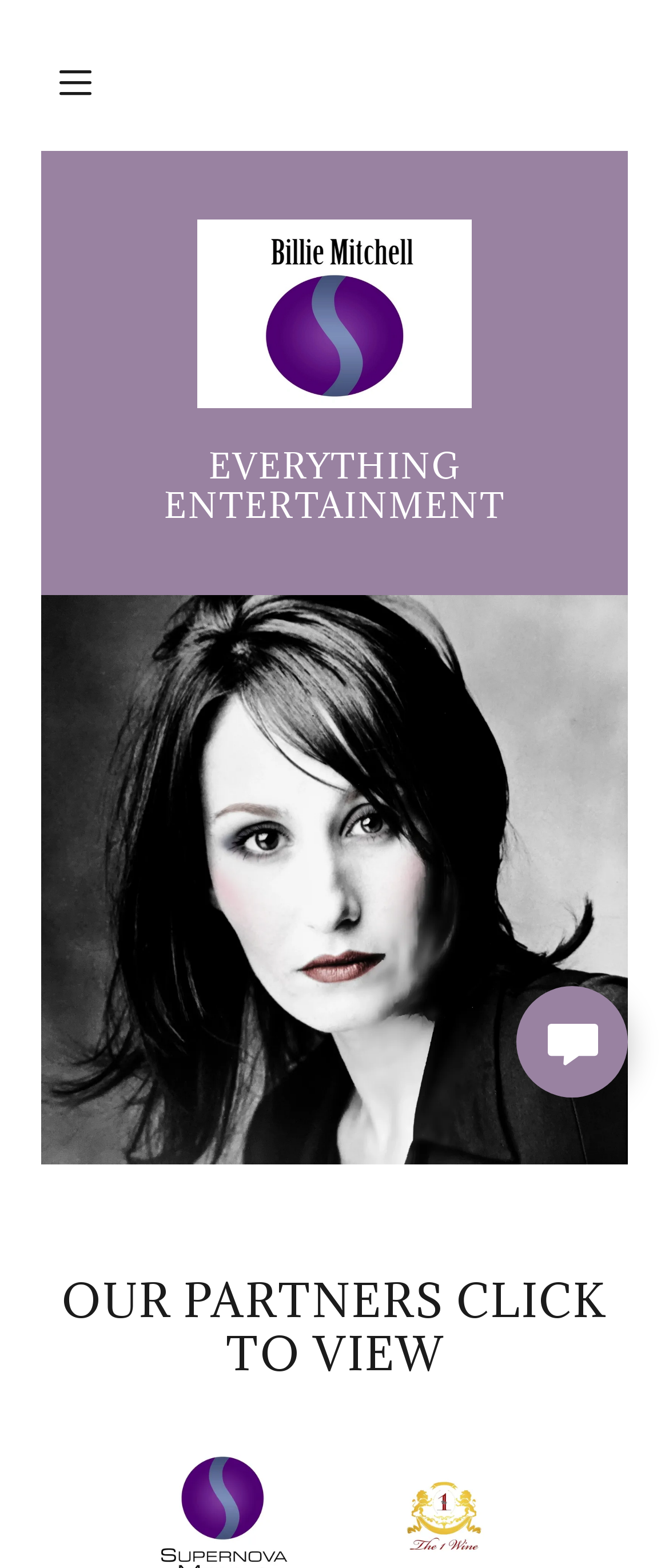Analyze the image and answer the question with as much detail as possible: 
What is the section below the main image about?

The answer can be found by looking at the heading element 'OUR PARTNERS CLICK TO VIEW' which is below the main image, suggesting that the section is about the partners.